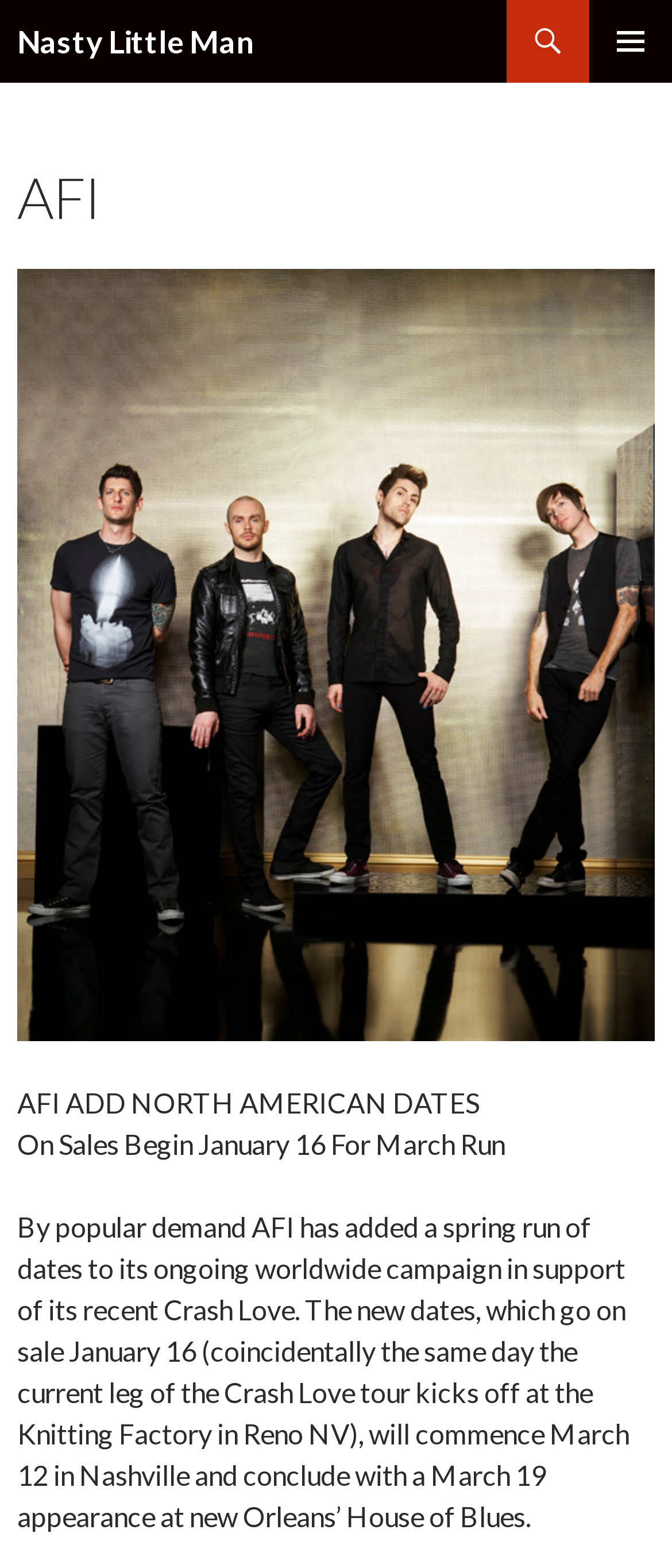Create an elaborate caption that covers all aspects of the webpage.

The webpage is about AFI, a music band, and their tour dates. At the top, there is a heading "Nasty Little Man" which is also a link. To the right of the heading, there is a button labeled "PRIMARY MENU". Below the heading, there is a link "SKIP TO CONTENT". 

The main content of the webpage is divided into two sections. The top section has a header with the band's name "AFI" in large font. Below the header, there is an image that spans almost the entire width of the page. 

The bottom section contains three blocks of text. The first block is a heading that announces the addition of North American dates to the band's tour. The second block is a brief sentence stating when the tickets will go on sale. The third block is a longer paragraph that provides more details about the tour, including the start and end dates, and the venues.